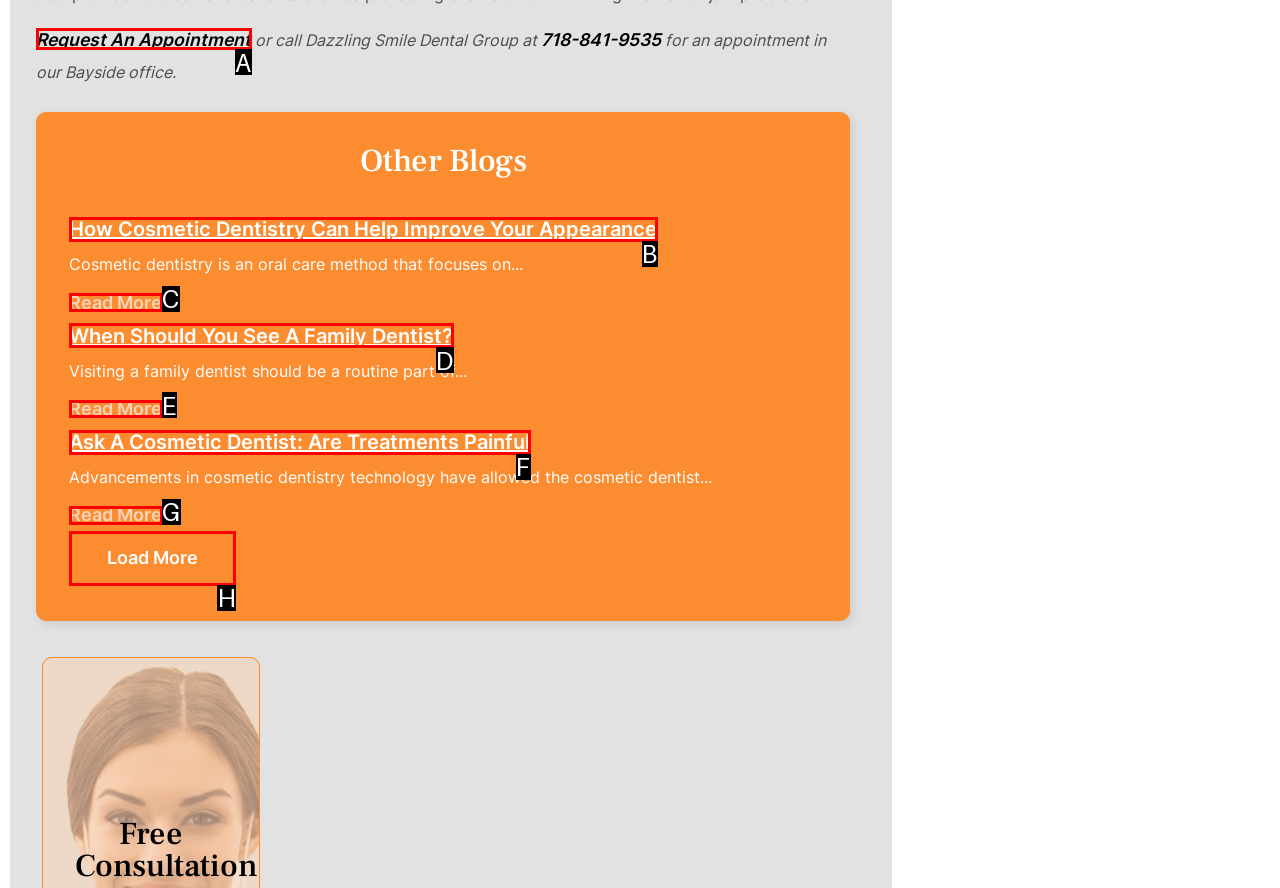Which lettered option should be clicked to perform the following task: Load more articles
Respond with the letter of the appropriate option.

H